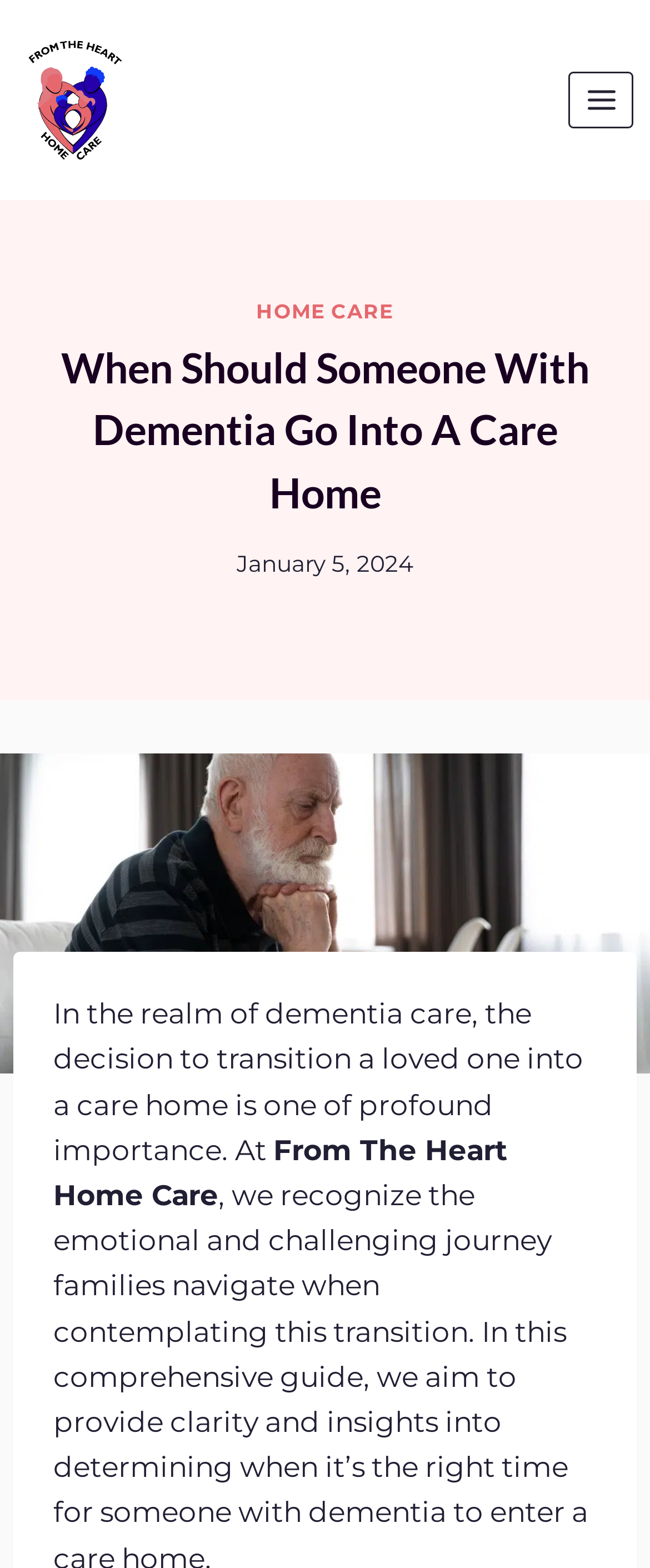Identify and generate the primary title of the webpage.

When Should Someone With Dementia Go Into A Care Home